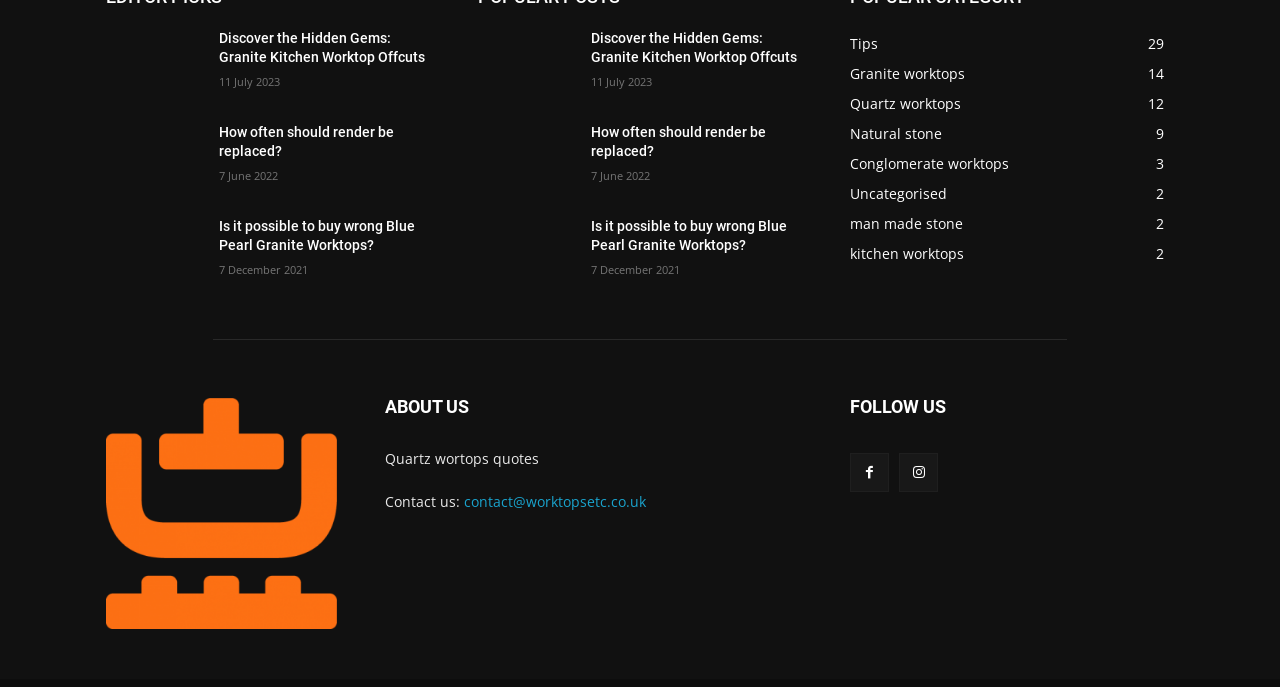Please identify the bounding box coordinates of the clickable area that will fulfill the following instruction: "Click on 'Discover the Hidden Gems: Granite Kitchen Worktop Offcuts'". The coordinates should be in the format of four float numbers between 0 and 1, i.e., [left, top, right, bottom].

[0.083, 0.039, 0.159, 0.138]